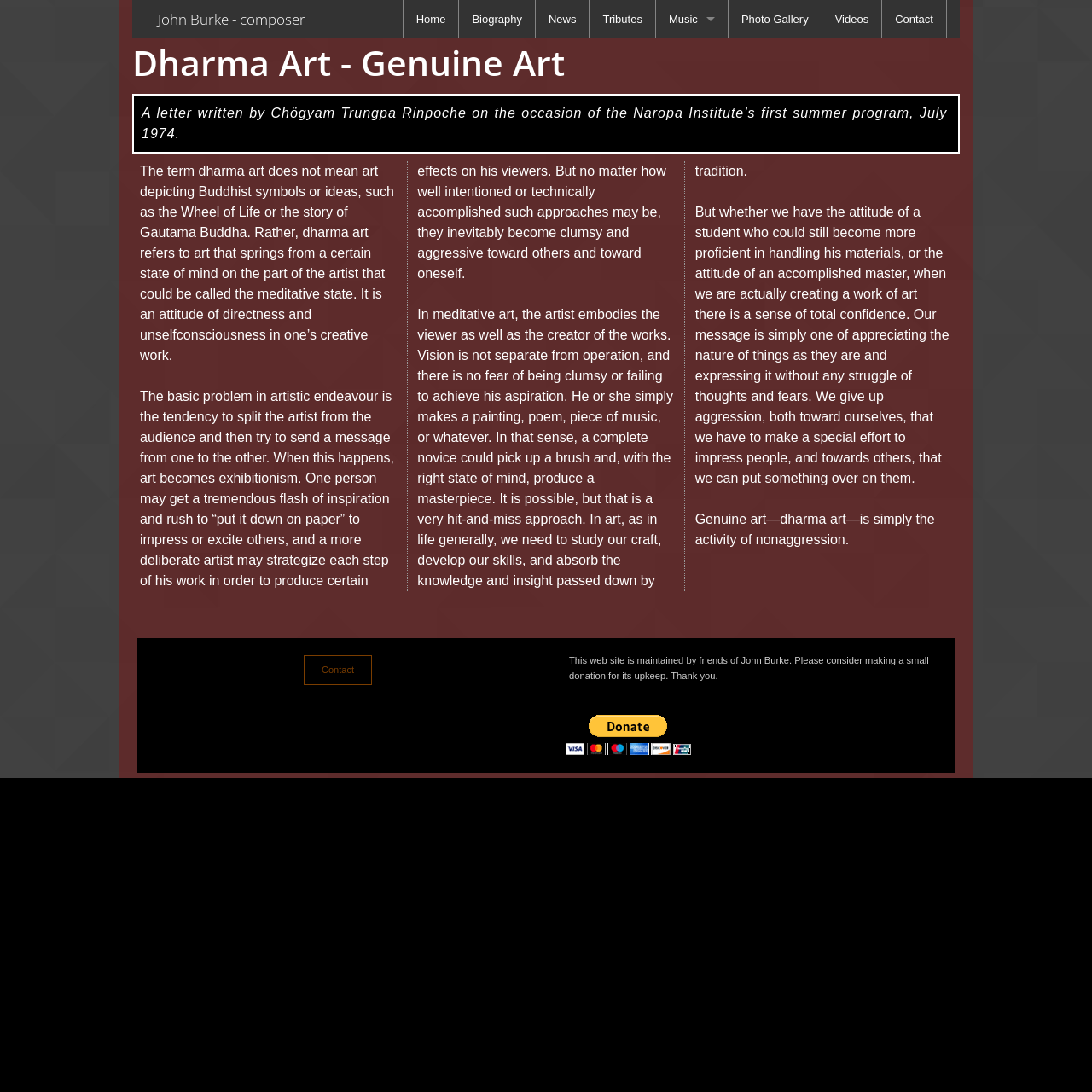Provide the bounding box coordinates for the UI element described in this sentence: "Various Authors". The coordinates should be four float values between 0 and 1, i.e., [left, top, right, bottom].

[0.47, 0.211, 0.535, 0.246]